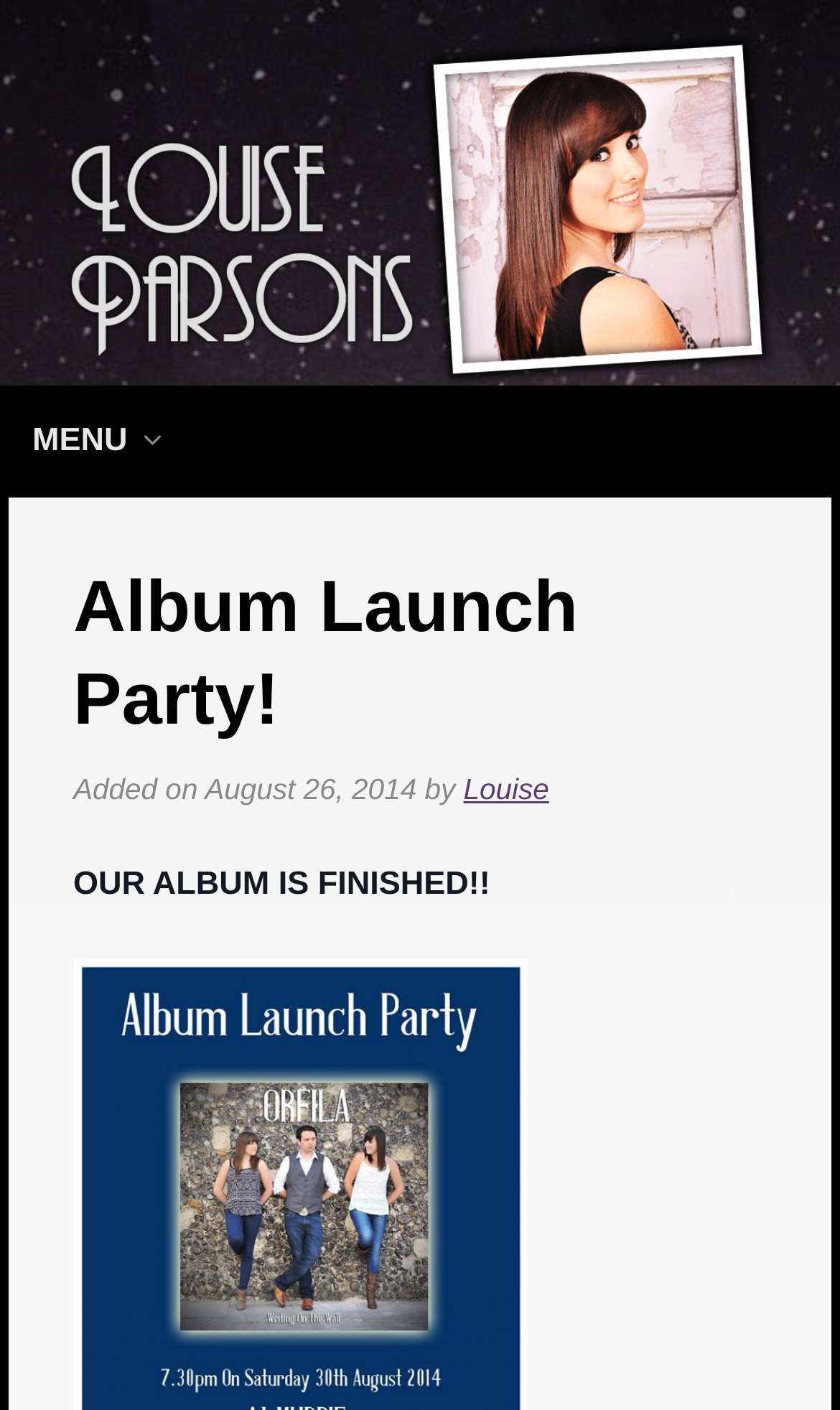Ascertain the bounding box coordinates for the UI element detailed here: "Menu". The coordinates should be provided as [left, top, right, bottom] with each value being a float between 0 and 1.

[0.0, 0.273, 1.0, 0.353]